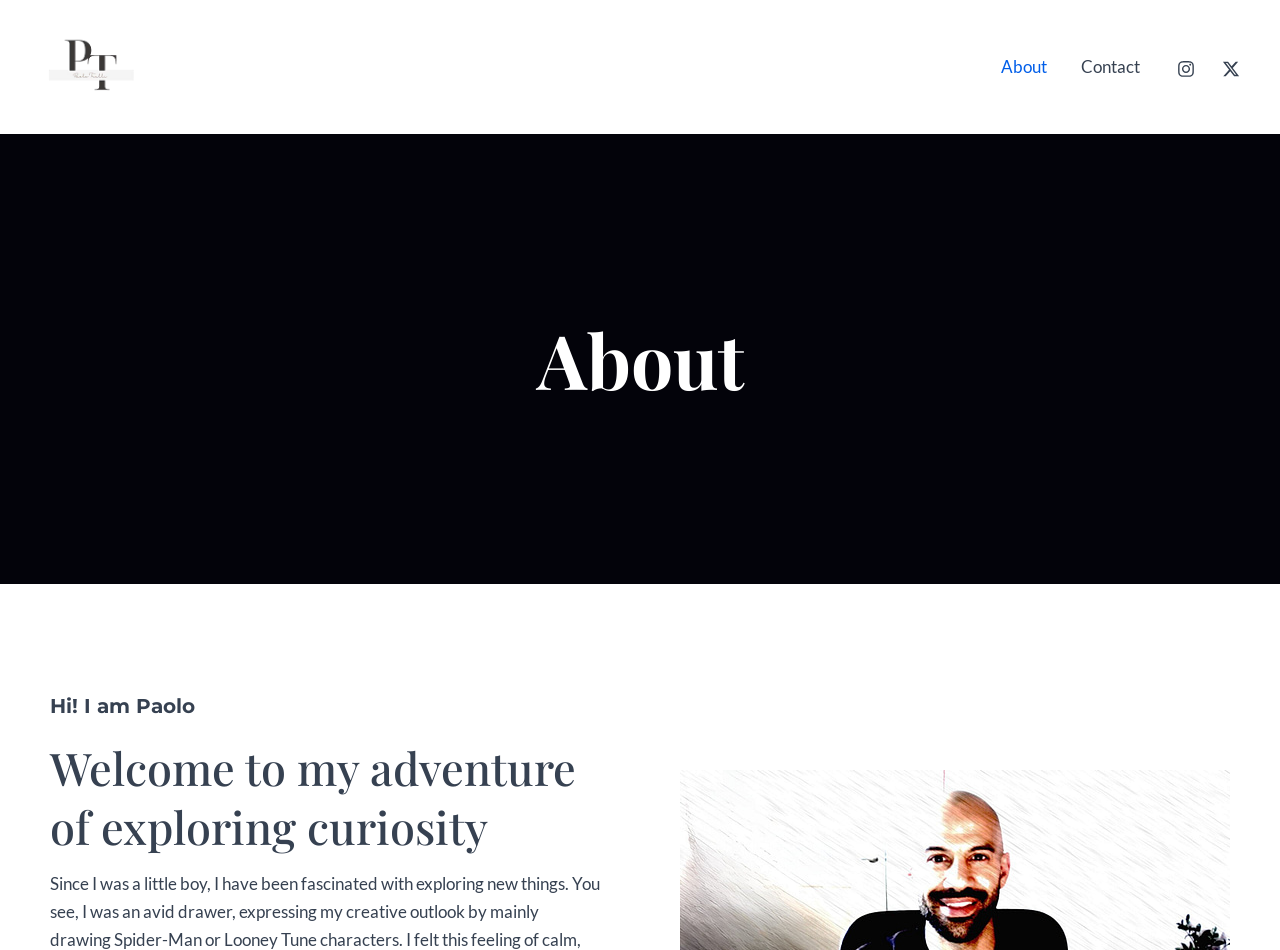What is Paolo's creative outlet?
Refer to the image and provide a thorough answer to the question.

Although not explicitly mentioned on the webpage, the meta description mentions that Paolo was an avid drawer, which suggests that drawing is his creative outlet.